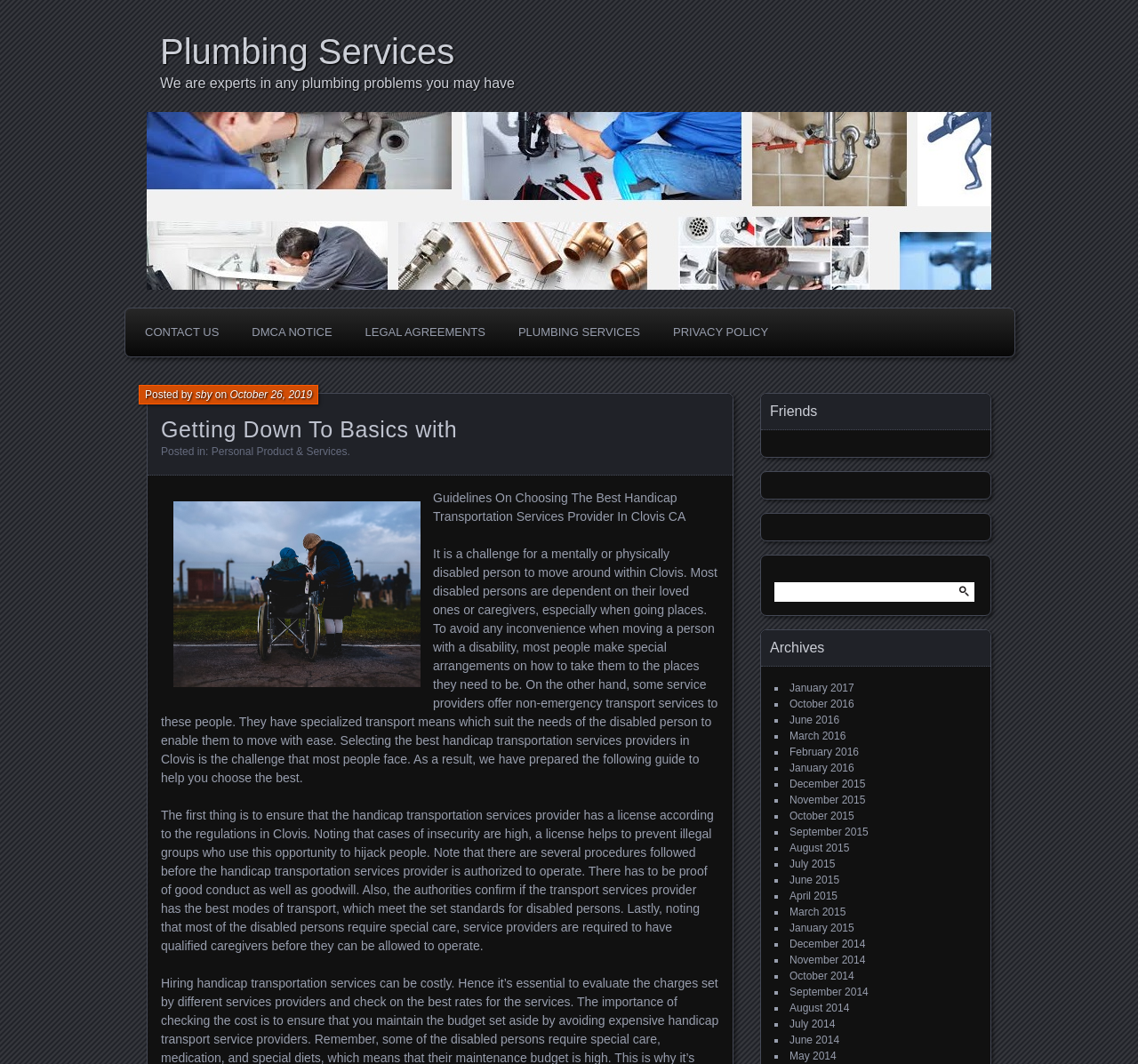Identify the bounding box for the described UI element. Provide the coordinates in (top-left x, top-left y, bottom-right x, bottom-right y) format with values ranging from 0 to 1: February 2016

[0.694, 0.701, 0.755, 0.713]